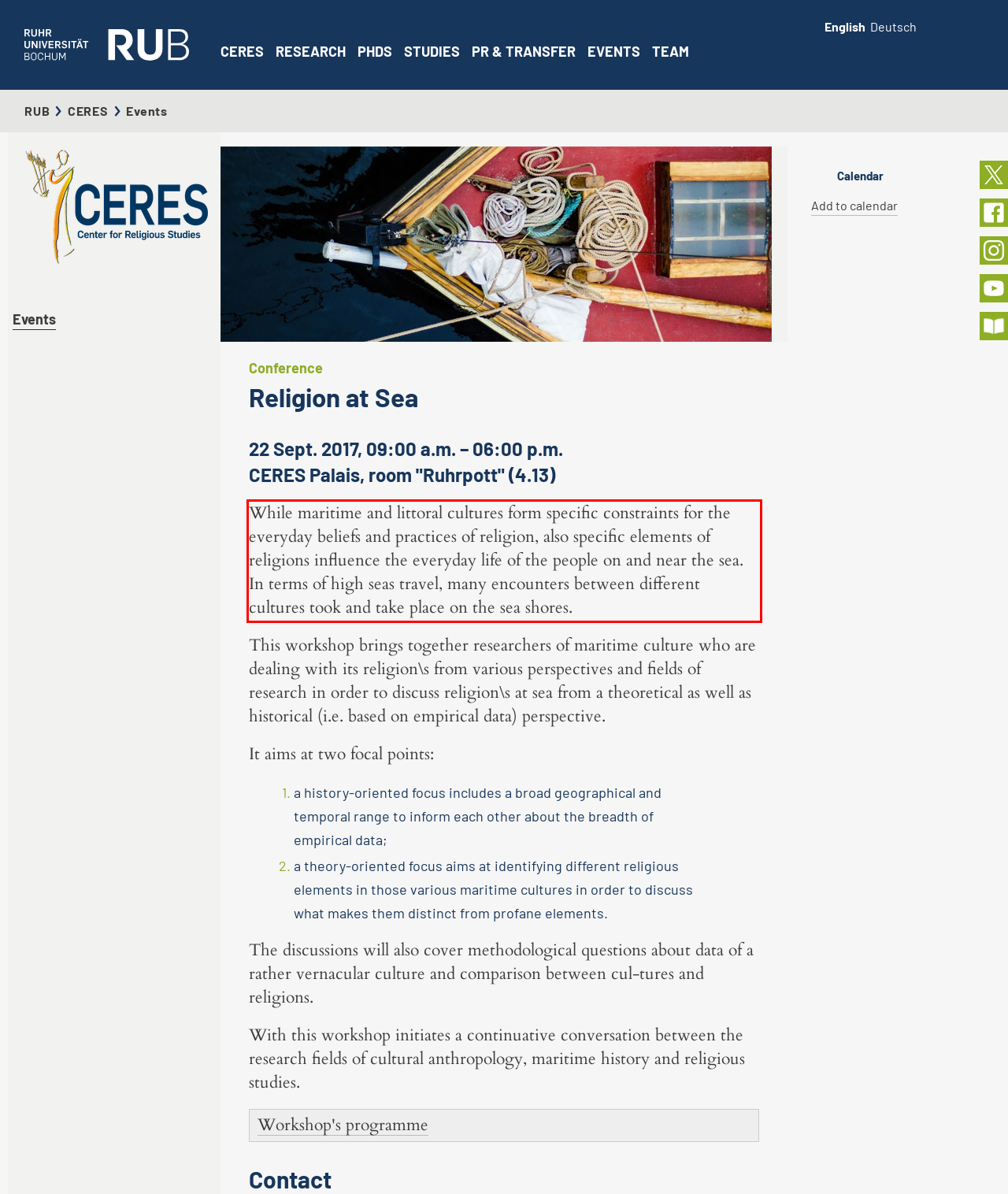You have a screenshot of a webpage where a UI element is enclosed in a red rectangle. Perform OCR to capture the text inside this red rectangle.

While maritime and littoral cultures form specific constraints for the everyday beliefs and practices of religion, also specific elements of religions influence the everyday life of the people on and near the sea. In terms of high seas travel, many encounters between different cultures took and take place on the sea shores.